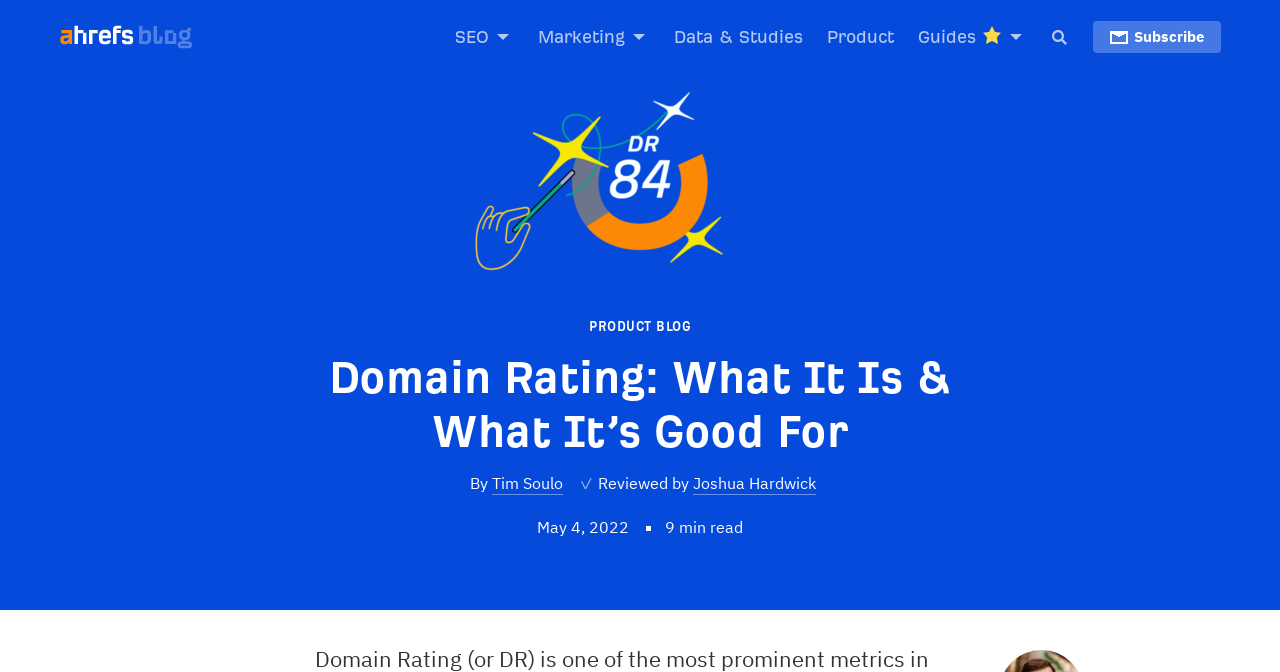Please identify the bounding box coordinates of the element's region that should be clicked to execute the following instruction: "search for something". The bounding box coordinates must be four float numbers between 0 and 1, i.e., [left, top, right, bottom].

[0.821, 0.024, 0.848, 0.086]